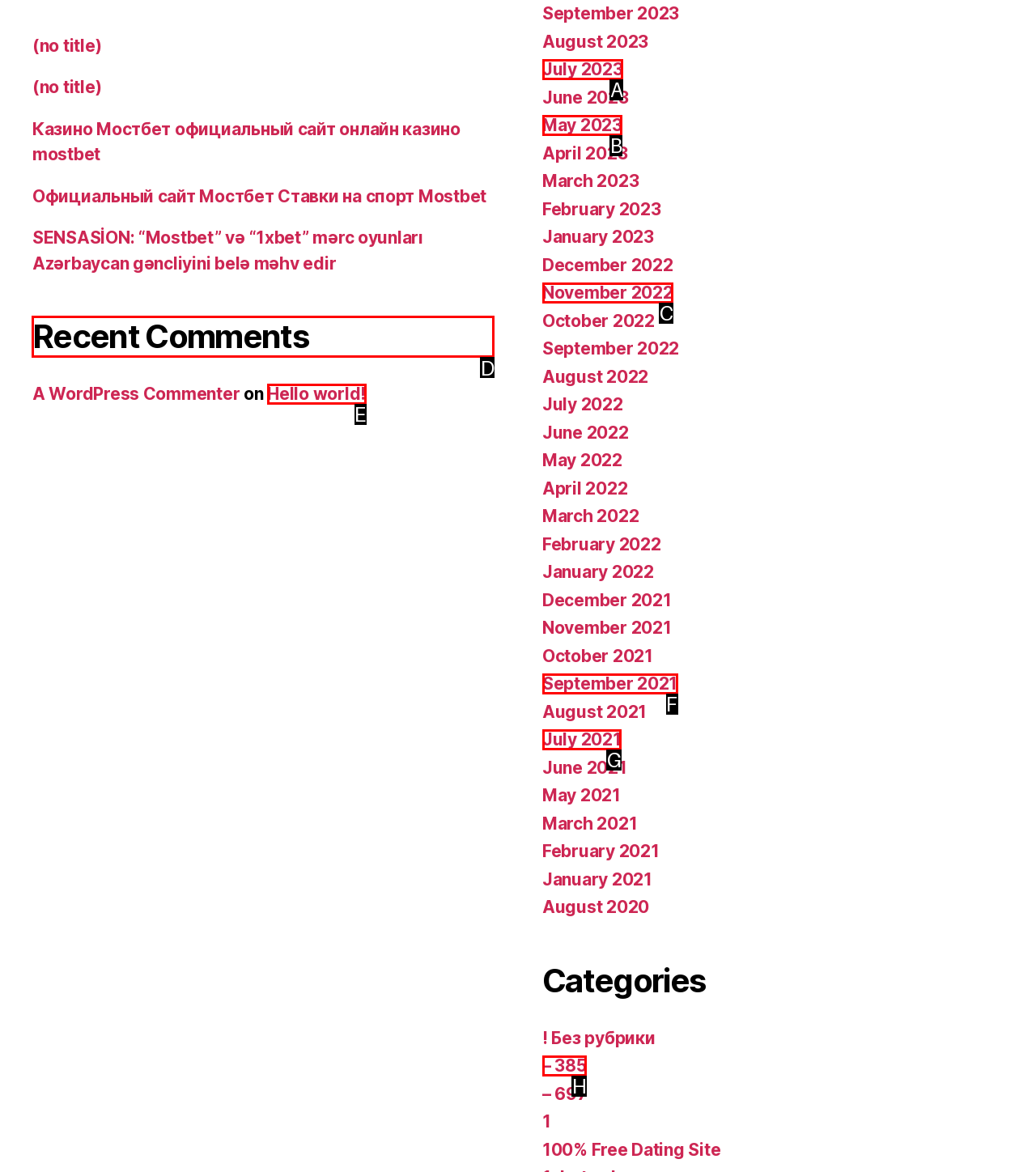For the instruction: View recent comments, which HTML element should be clicked?
Respond with the letter of the appropriate option from the choices given.

D